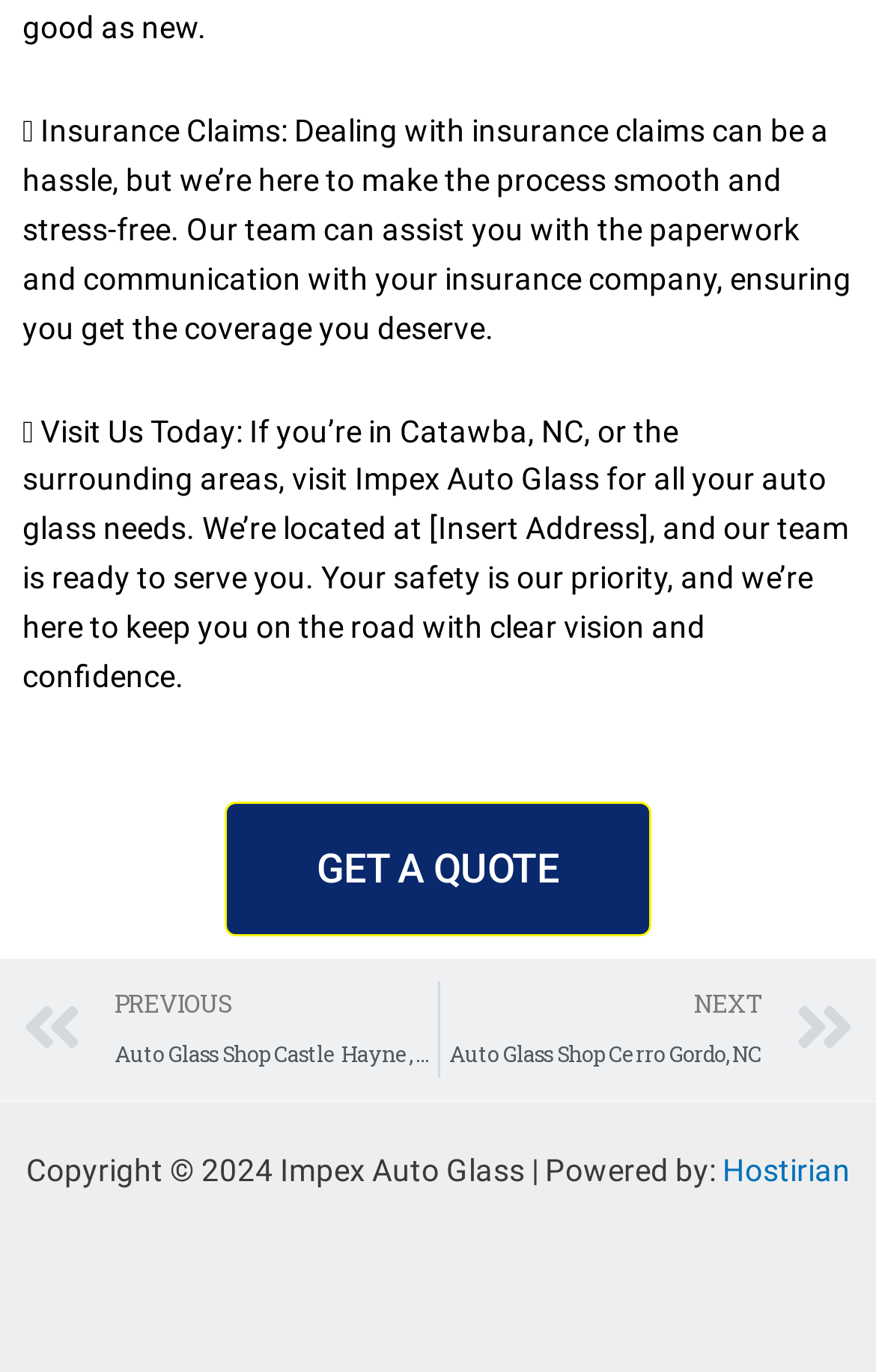Based on the image, please elaborate on the answer to the following question:
Where is Impex Auto Glass located?

The StaticText element with the content 'If you’re in Catawba, NC, or the surrounding areas, visit Impex Auto Glass for all your auto glass needs.' mentions Catawba, NC as the location of Impex Auto Glass.